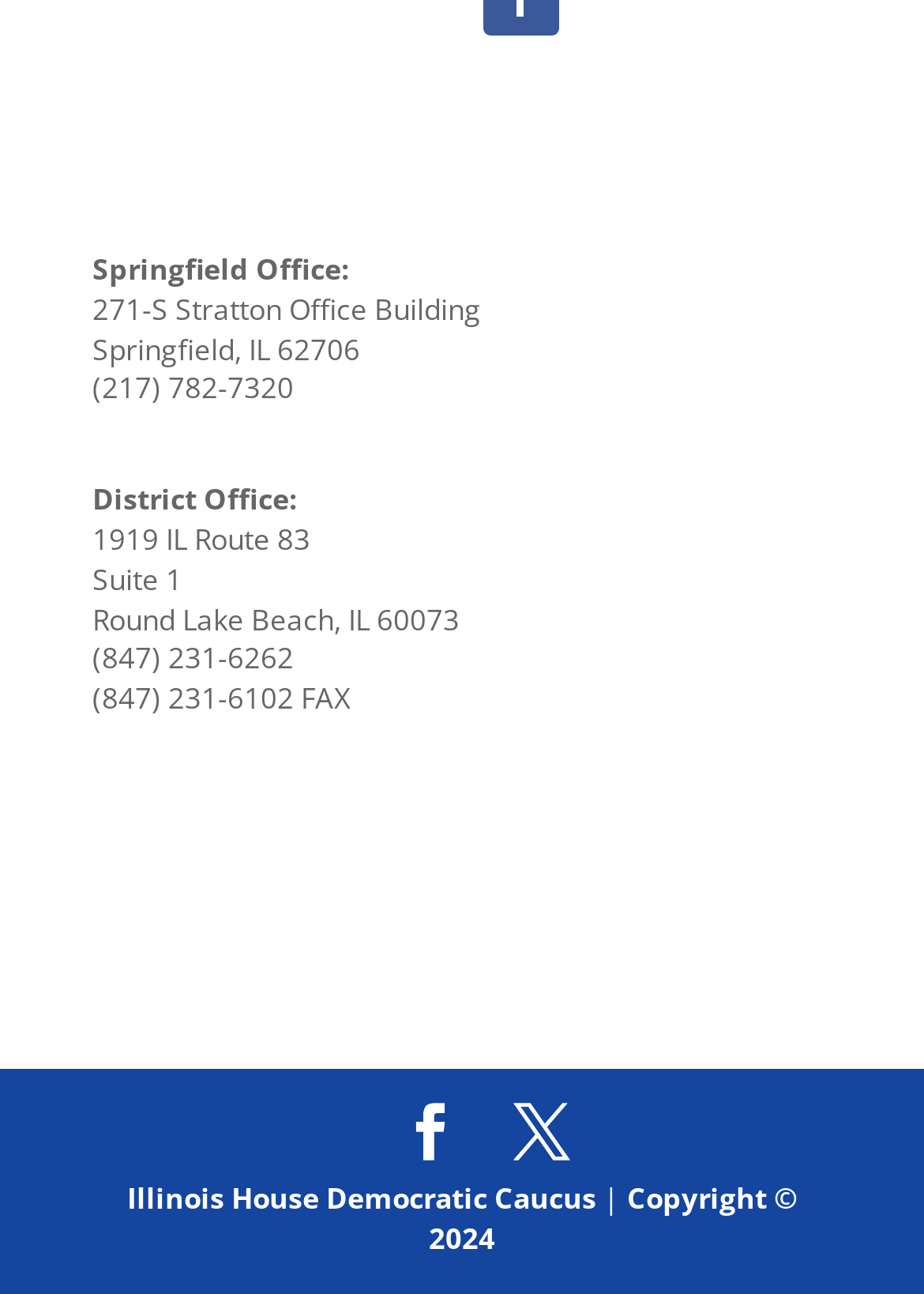What is the phone number of the District Office?
Relying on the image, give a concise answer in one word or a brief phrase.

(847) 231-6262